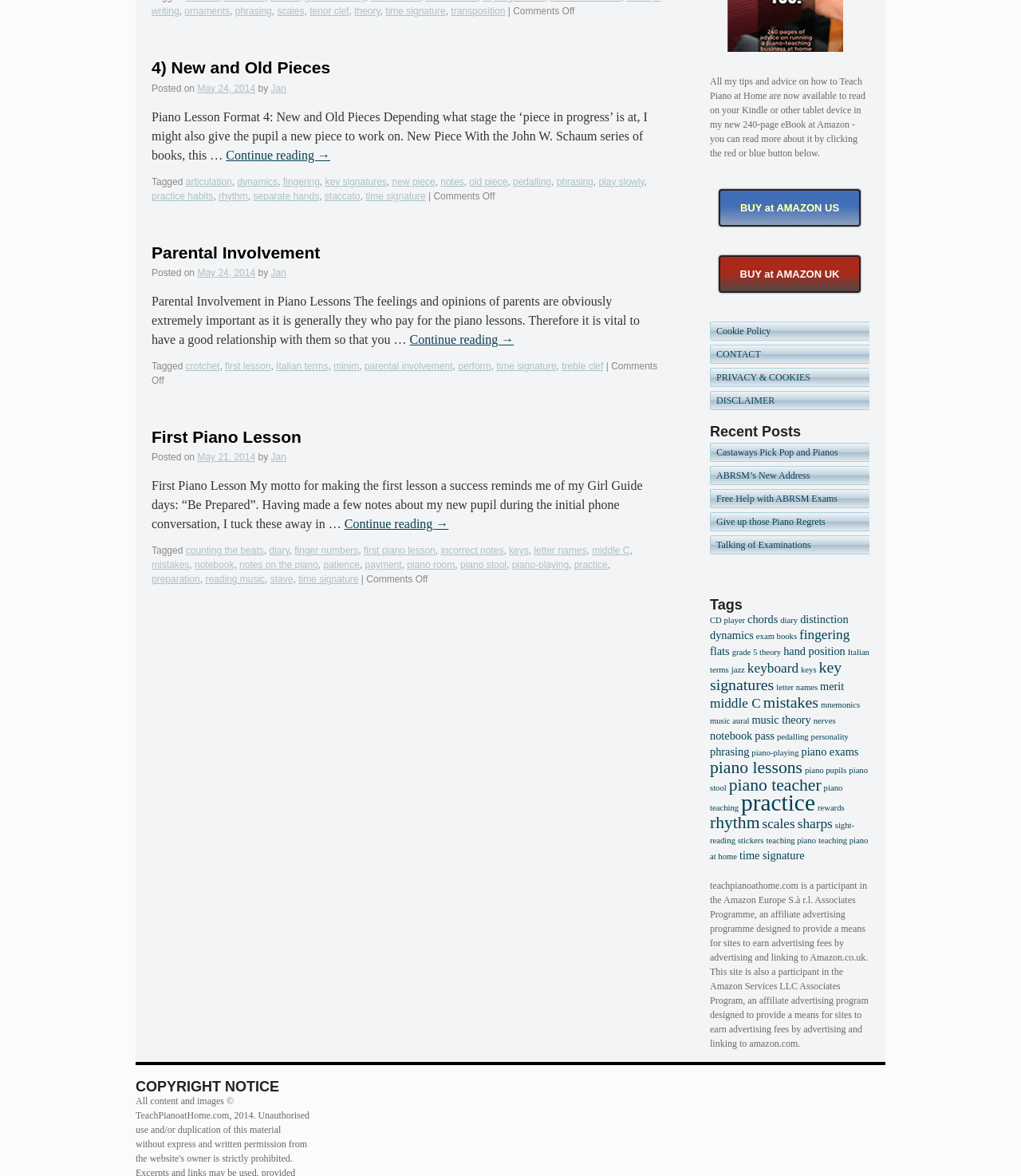Please provide the bounding box coordinates in the format (top-left x, top-left y, bottom-right x, bottom-right y). Remember, all values are floating point numbers between 0 and 1. What is the bounding box coordinate of the region described as: Talking of Examinations

[0.702, 0.459, 0.794, 0.468]